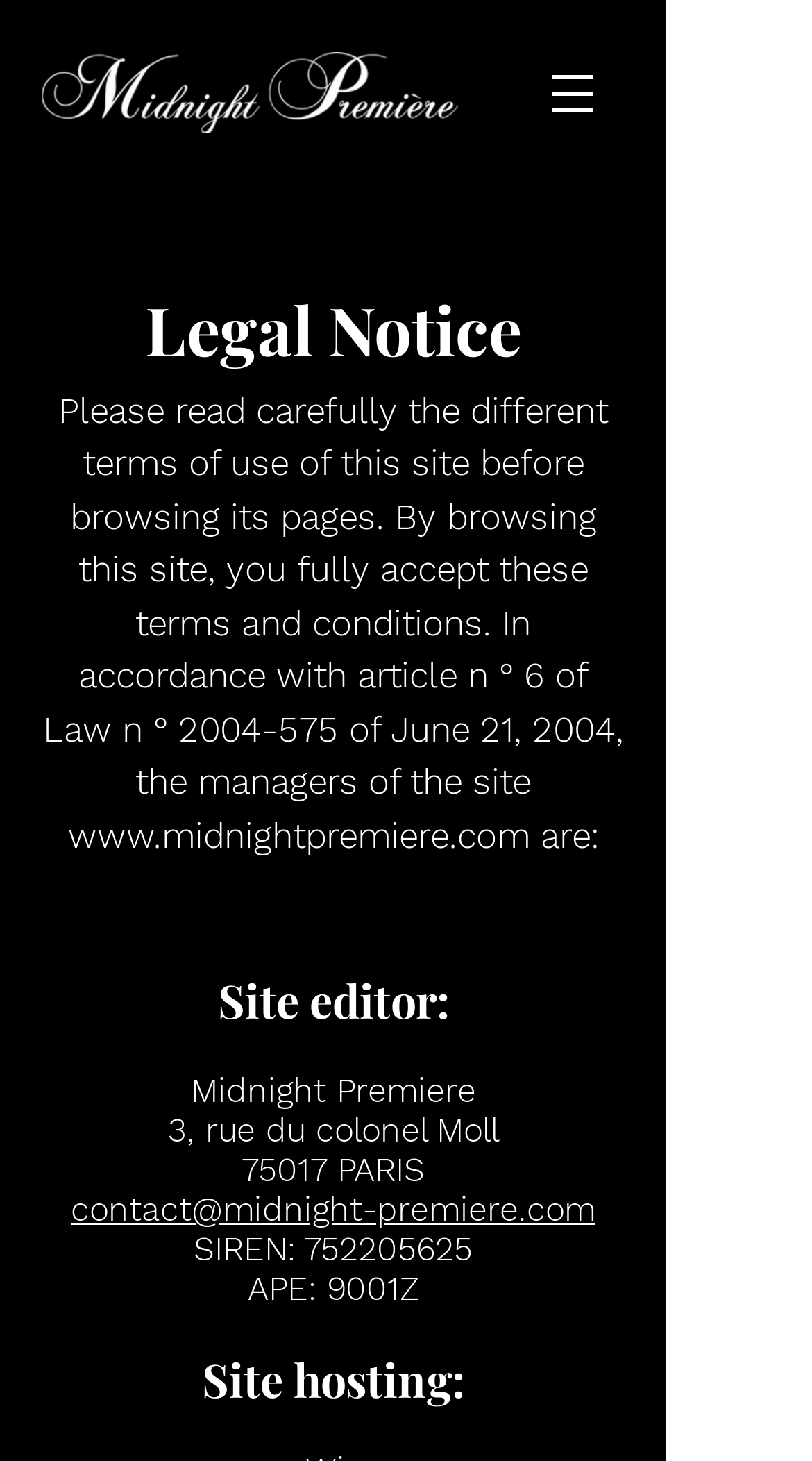Provide your answer in a single word or phrase: 
What is the name of the site editor?

Midnight Premiere